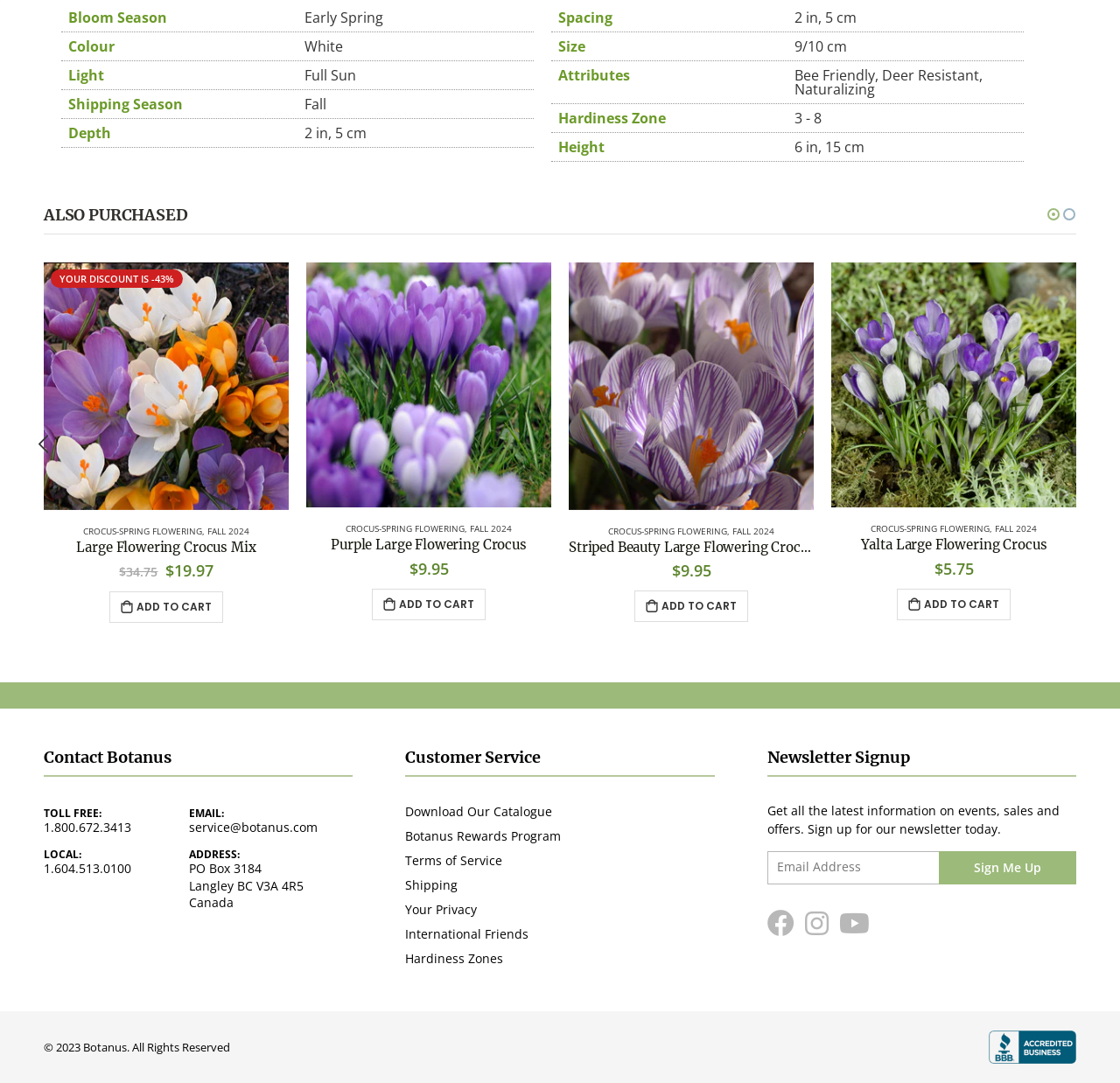What is the bloom season of the first product?
Respond to the question with a single word or phrase according to the image.

Early Spring